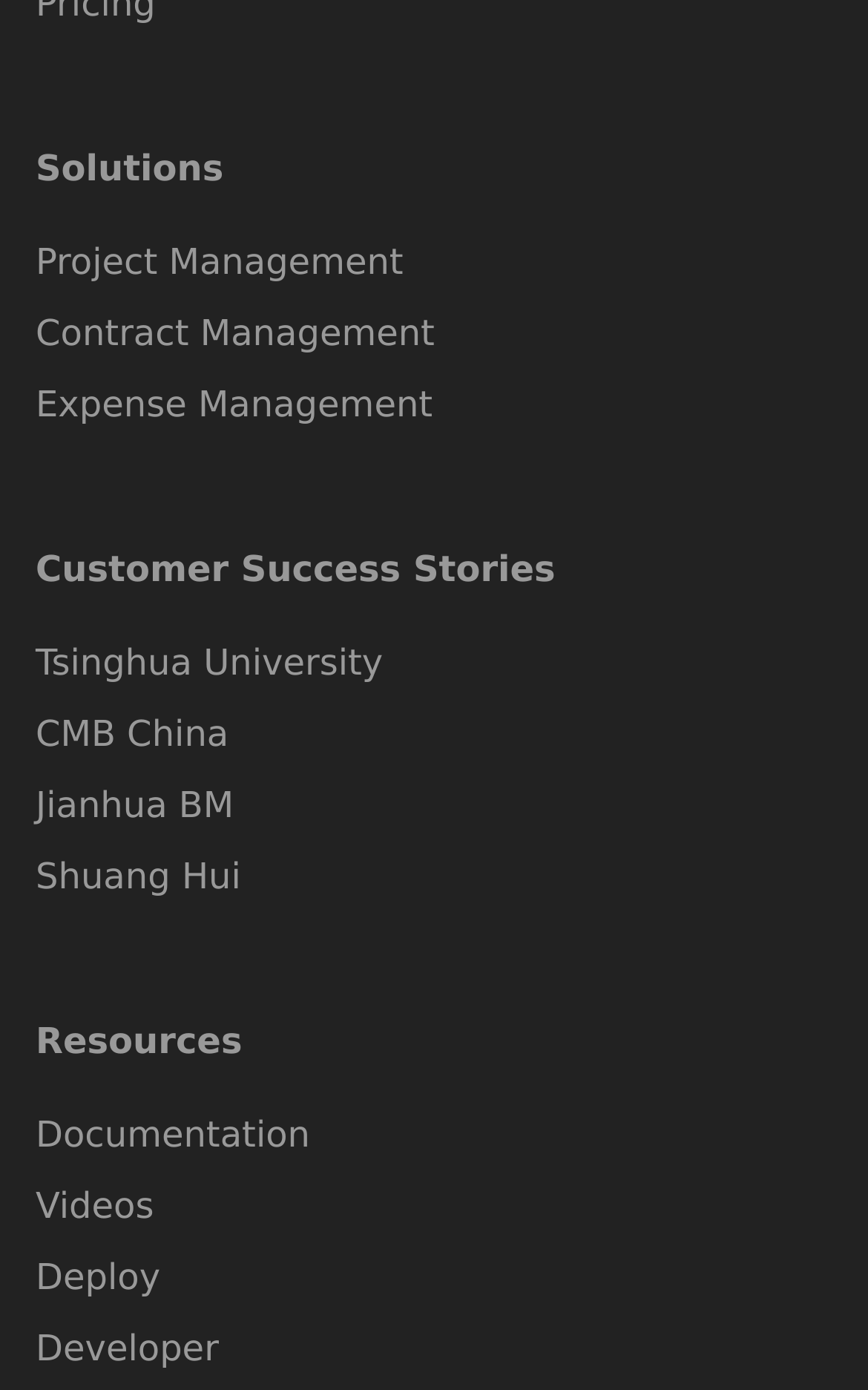Determine the bounding box coordinates of the UI element that matches the following description: "Documentation". The coordinates should be four float numbers between 0 and 1 in the format [left, top, right, bottom].

[0.041, 0.792, 0.959, 0.843]